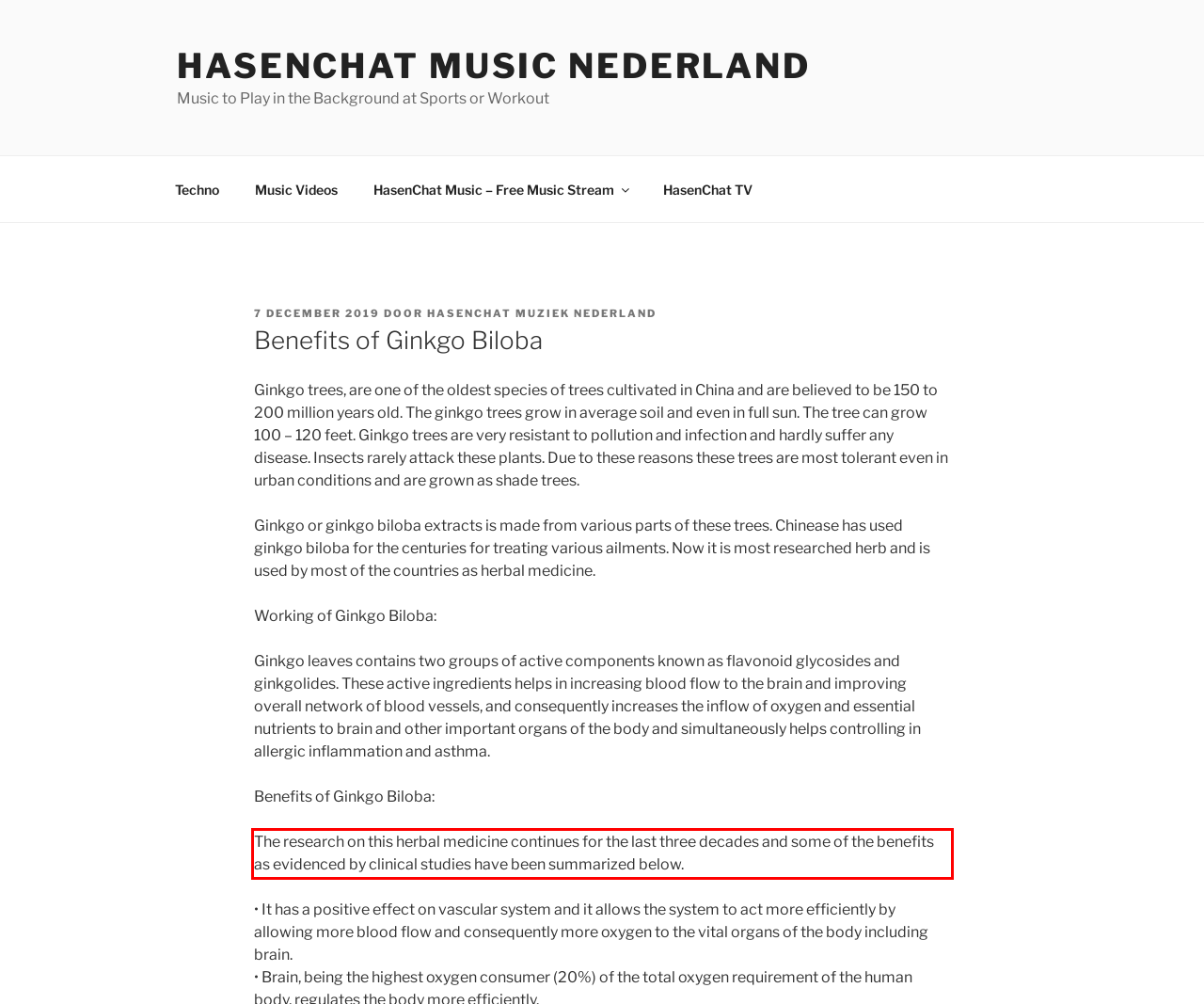Observe the screenshot of the webpage, locate the red bounding box, and extract the text content within it.

The research on this herbal medicine continues for the last three decades and some of the benefits as evidenced by clinical studies have been summarized below.